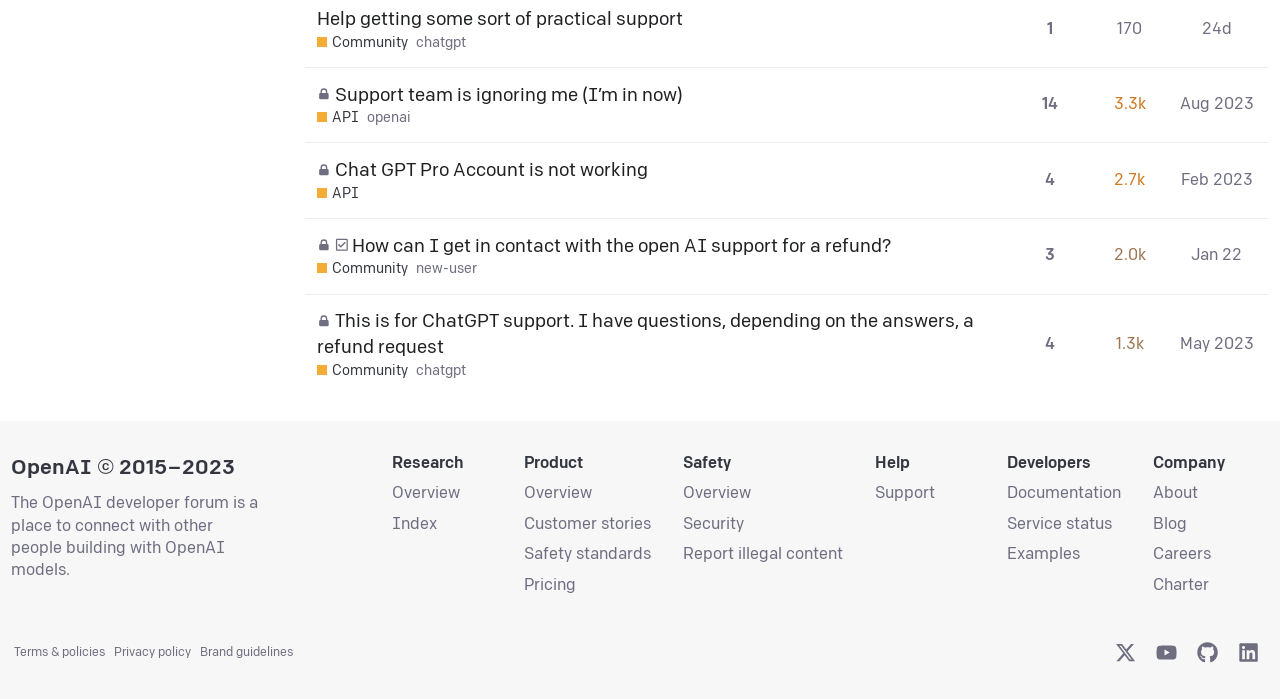Respond to the following question using a concise word or phrase: 
How many replies does the topic 'Support team is ignoring me (I’m in now)' have?

14